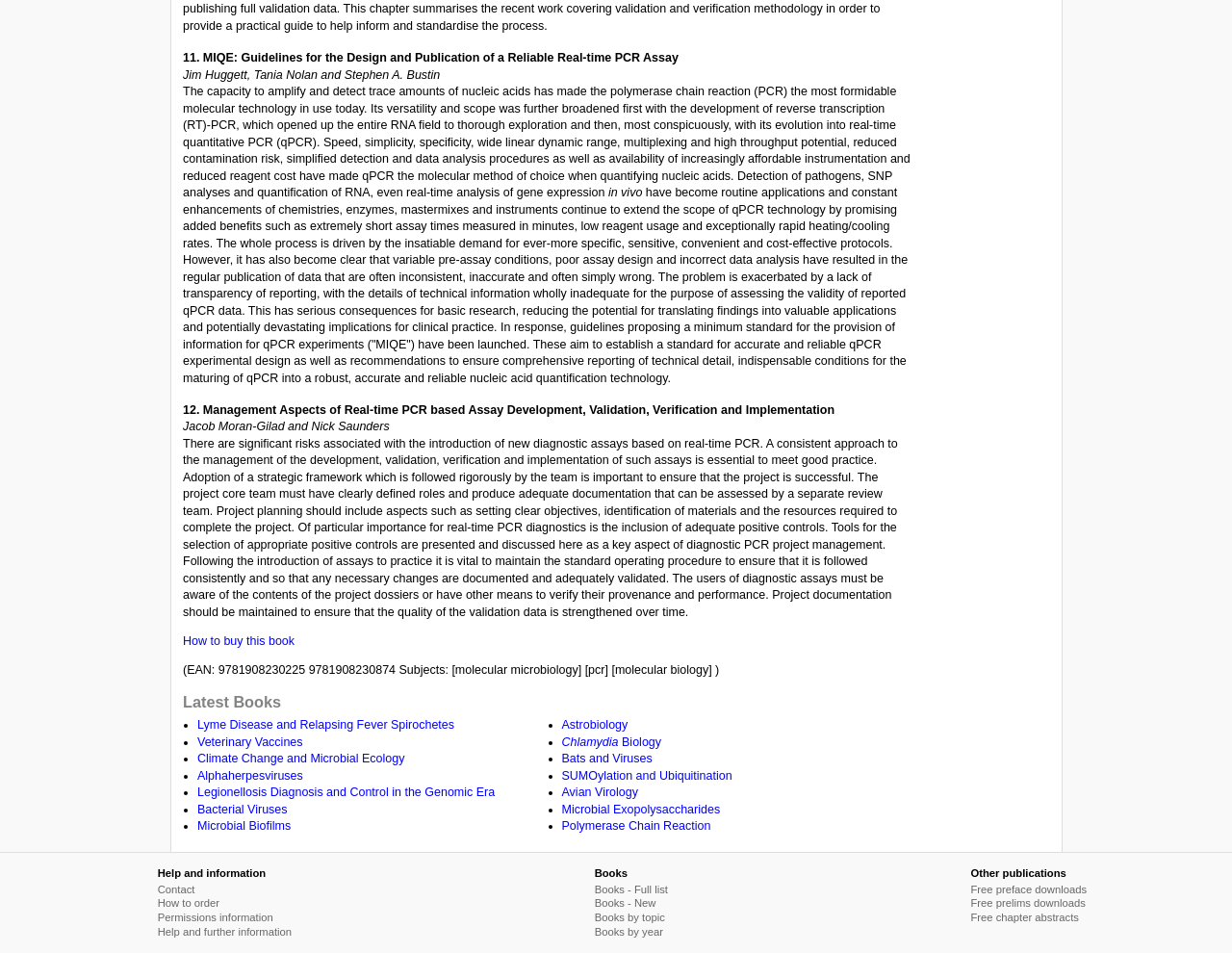Please determine the bounding box coordinates for the element that should be clicked to follow these instructions: "View 'Latest Books'".

[0.148, 0.729, 0.74, 0.746]